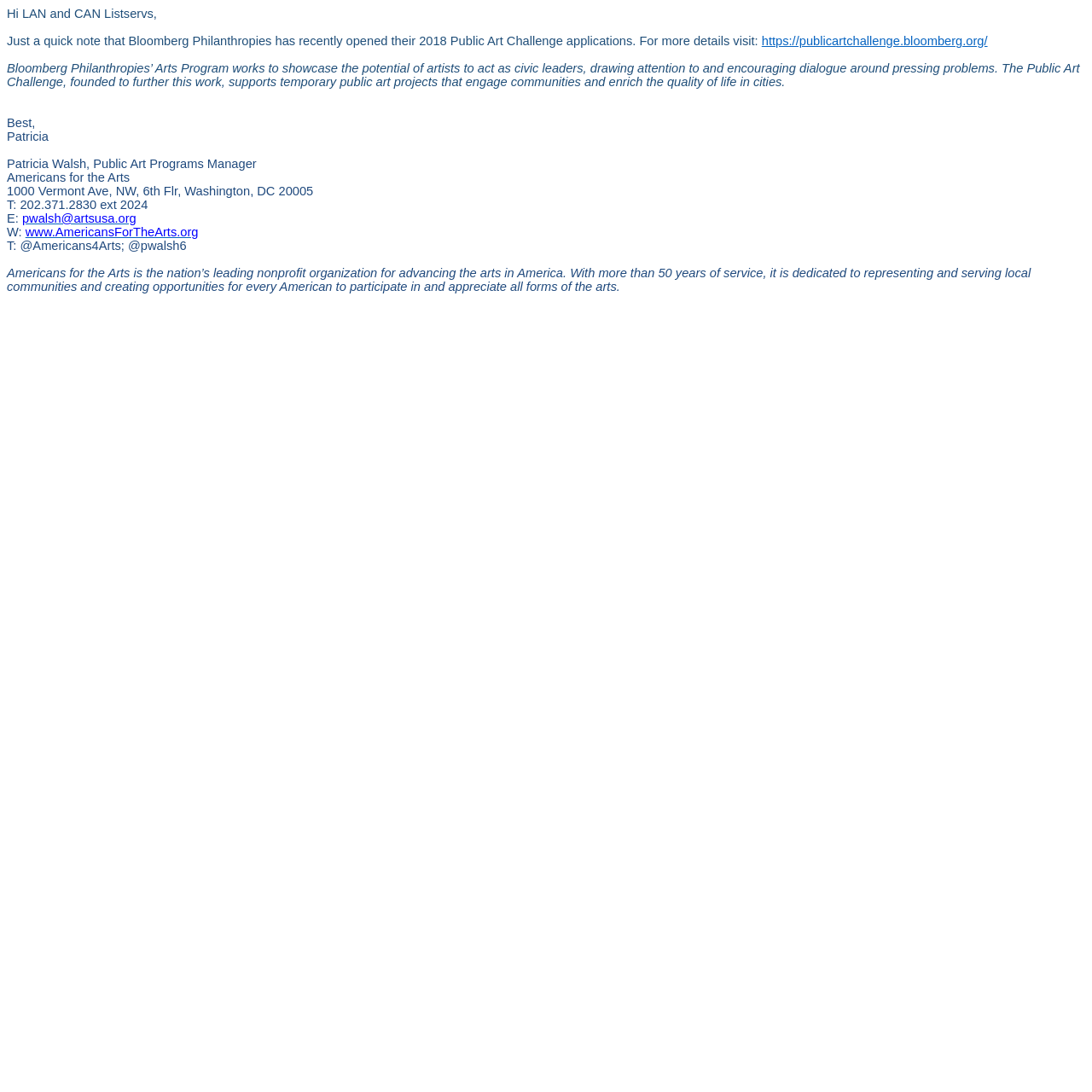What is the phone number of Patricia?
Kindly give a detailed and elaborate answer to the question.

The phone number is mentioned in the email signature as 'T: 202.371.2830 ext 2024'.